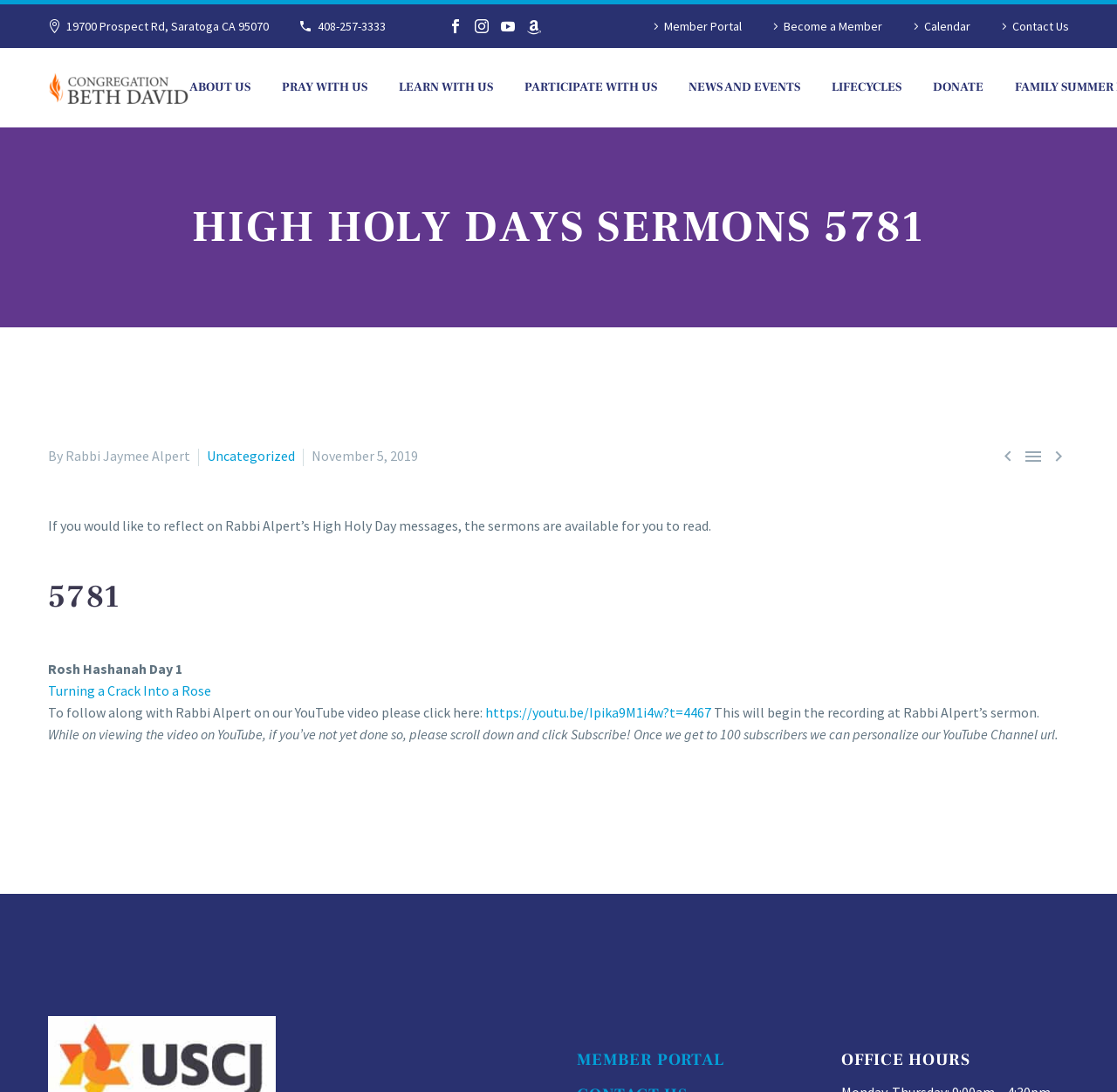How many social media links are there?
Provide an in-depth and detailed answer to the question.

I counted the number of link elements with Unicode characters '', '', '', '' which are commonly used to represent social media icons, and found 5 of them.